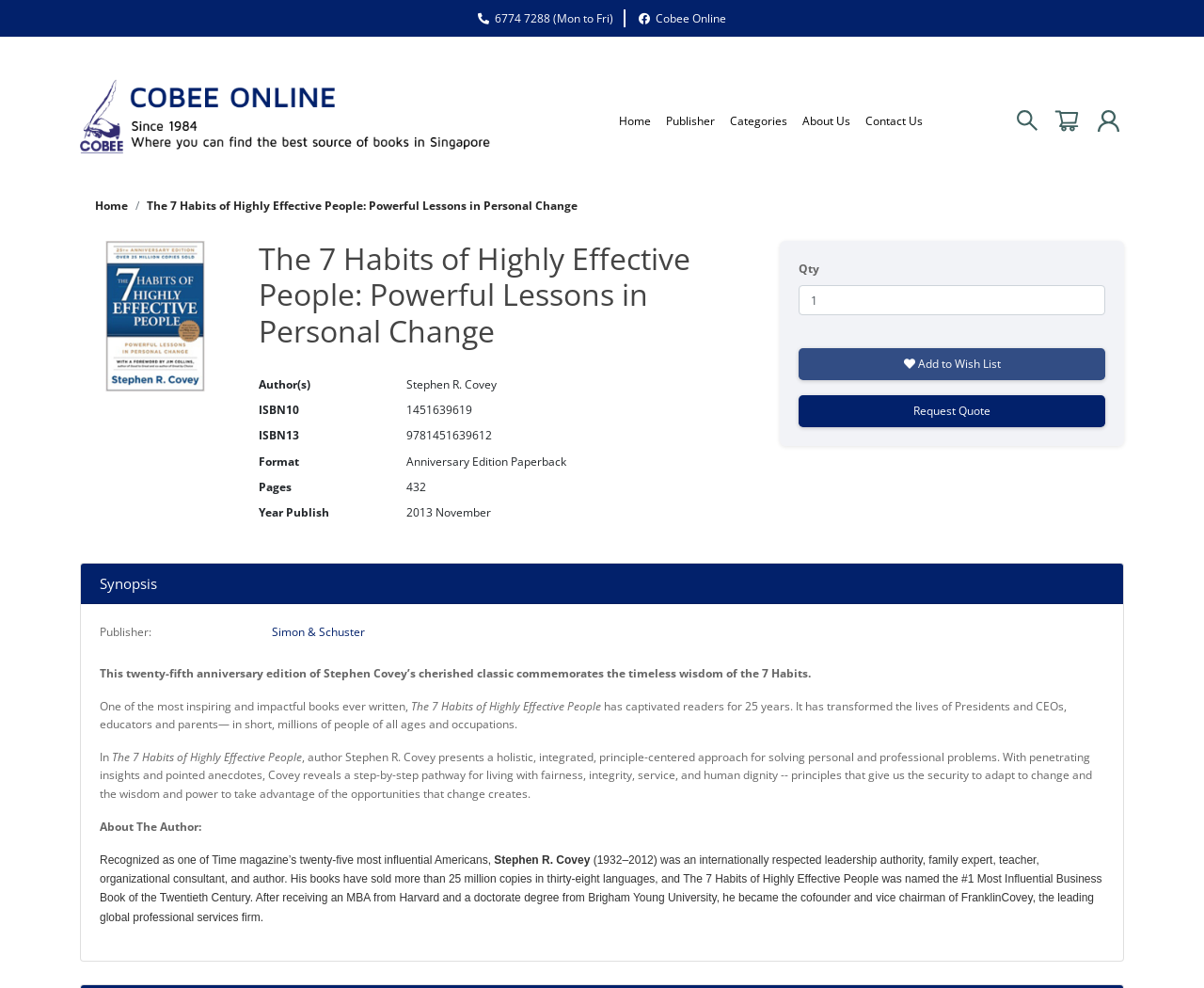What is the publisher of the book?
Refer to the image and give a detailed response to the question.

I found the answer by looking at the section that describes the book synopsis, where it says 'Publisher:' and then lists 'Simon & Schuster' as the publisher.